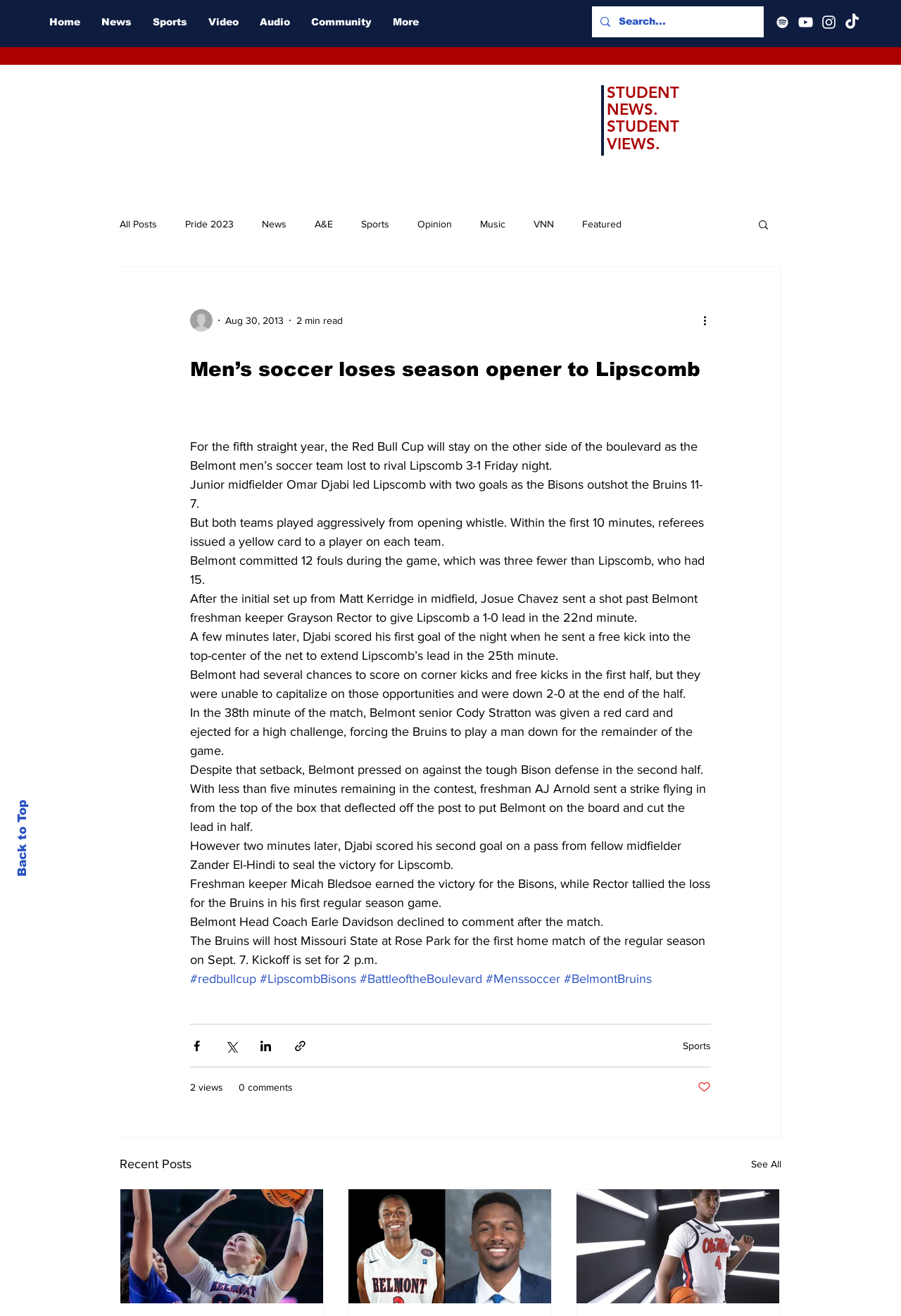How many goals did Omar Djabi score in the game?
Based on the screenshot, provide a one-word or short-phrase response.

Two